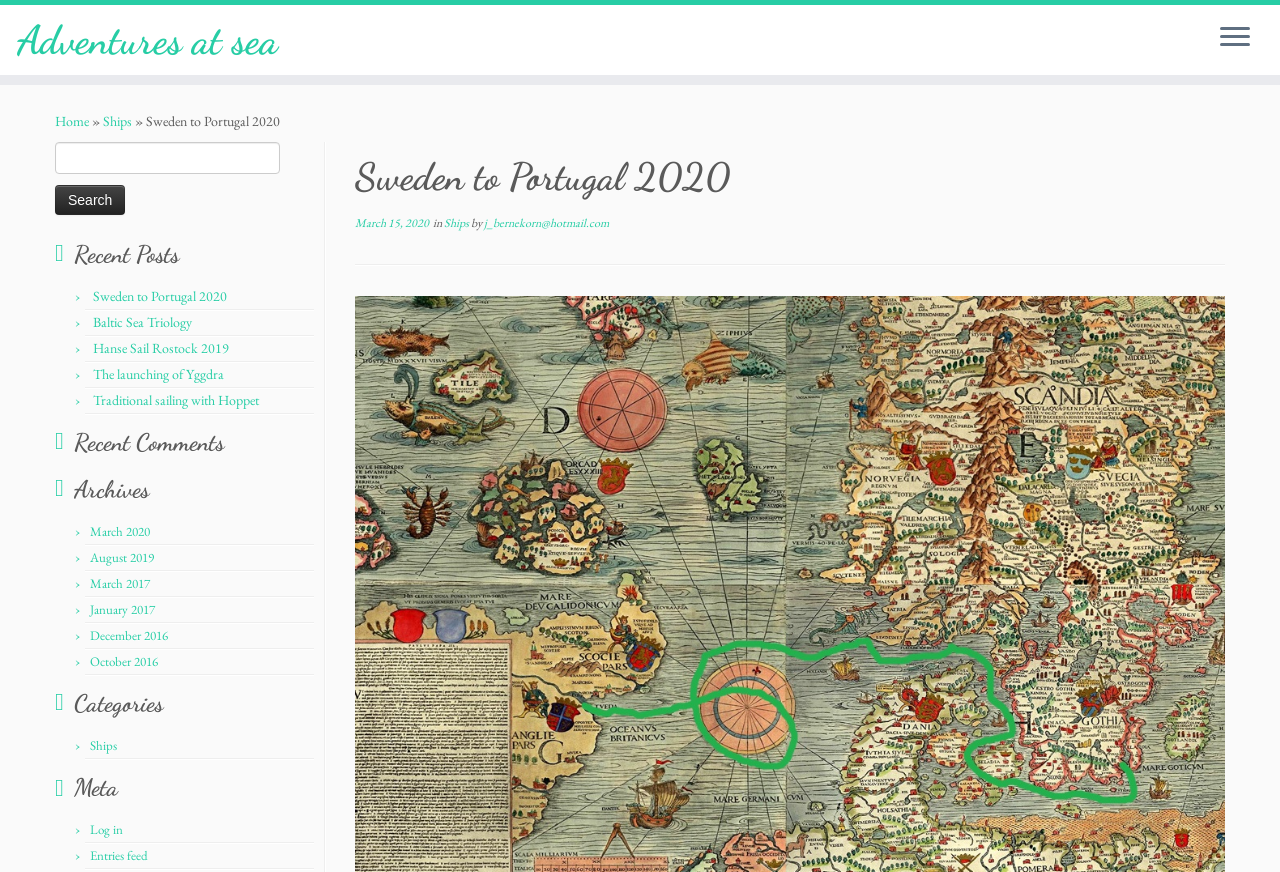Identify the main heading from the webpage and provide its text content.

Adventures at sea